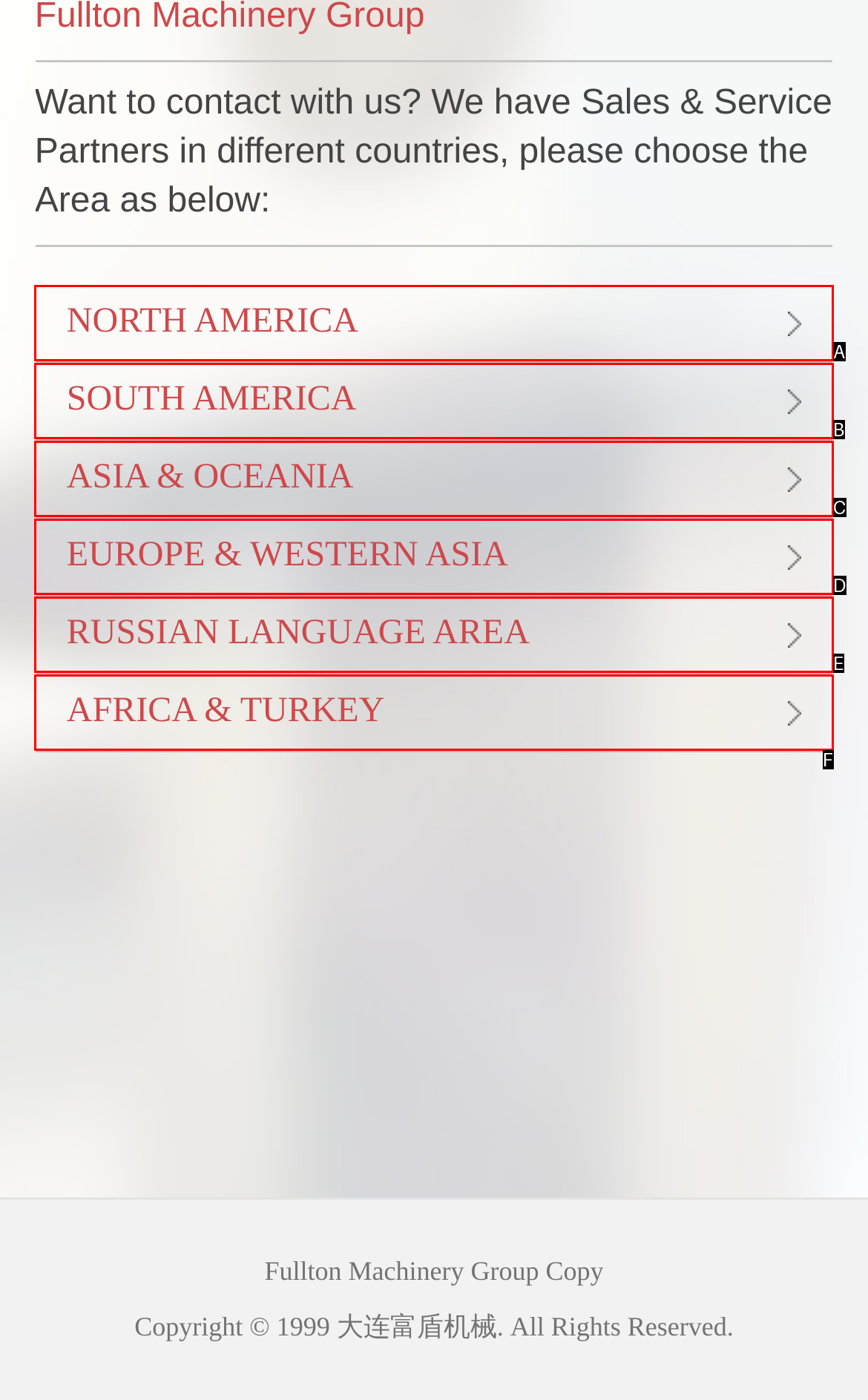Using the description: AFRICA & TURKEY, find the corresponding HTML element. Provide the letter of the matching option directly.

F